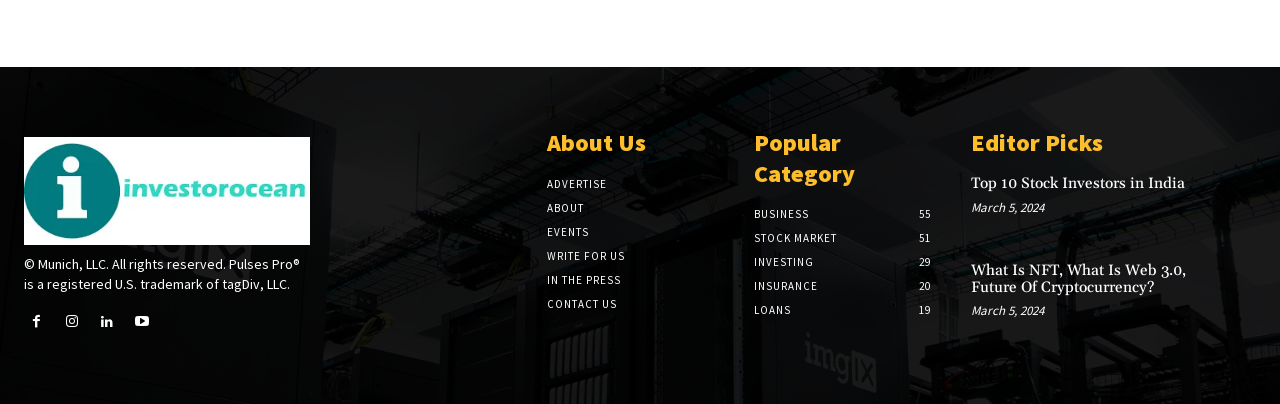Identify the bounding box coordinates of the section to be clicked to complete the task described by the following instruction: "Click the 'About Us' link". The coordinates should be four float numbers between 0 and 1, formatted as [left, top, right, bottom].

[0.427, 0.315, 0.573, 0.399]